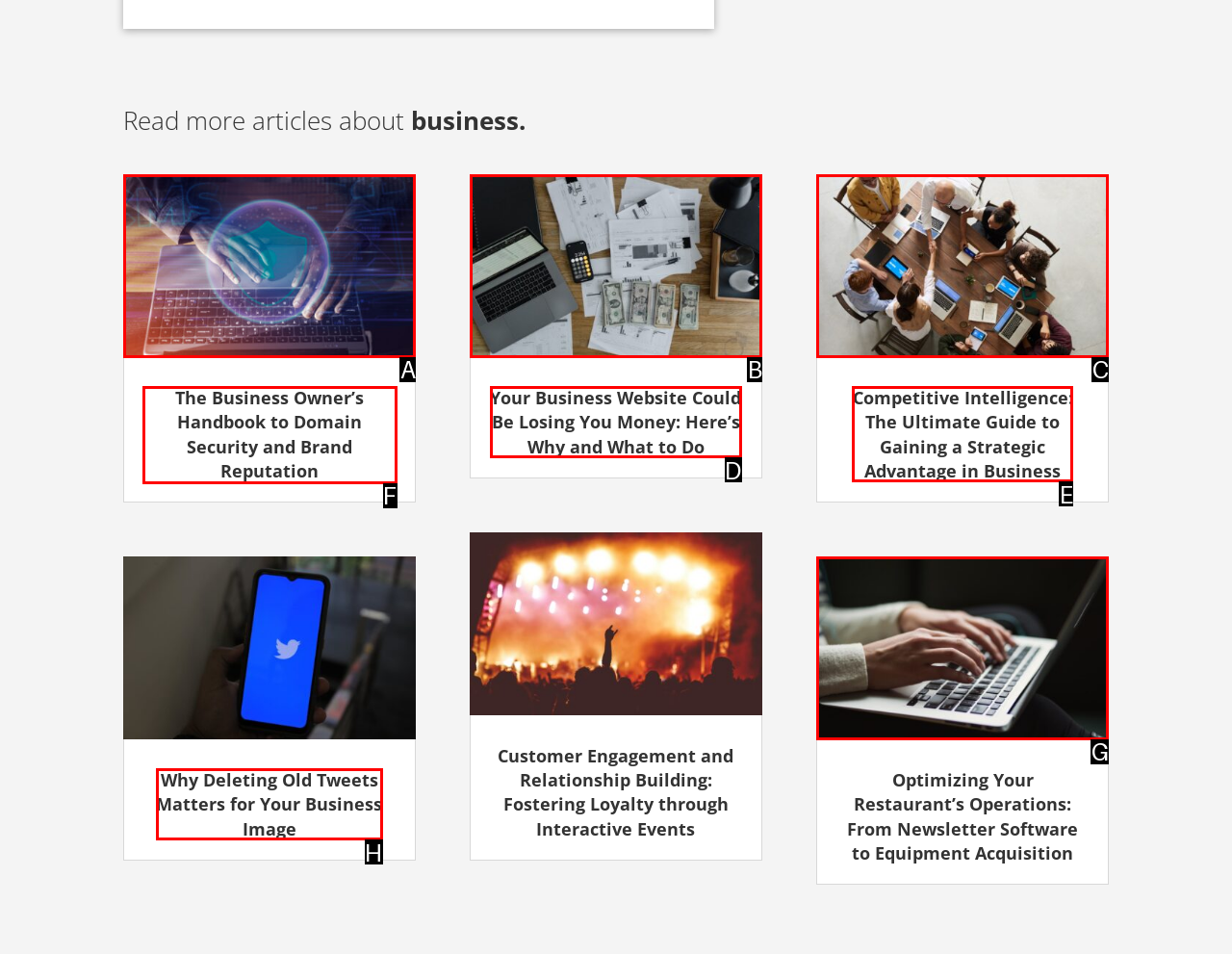Tell me which one HTML element you should click to complete the following task: Discover the handbook to domain security and brand reputation
Answer with the option's letter from the given choices directly.

F